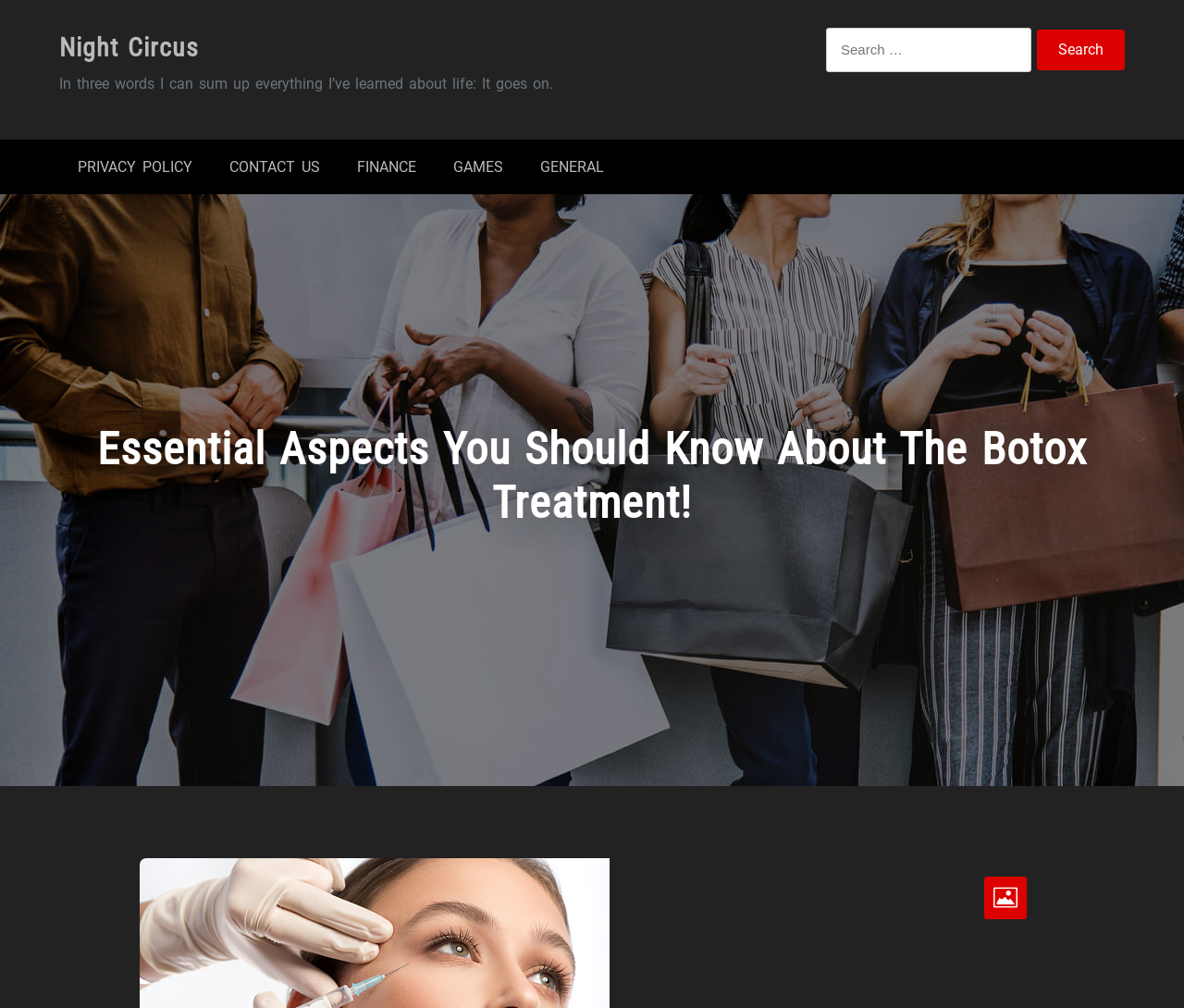Please find the bounding box coordinates of the element's region to be clicked to carry out this instruction: "Read about The Botox Treatment".

[0.05, 0.42, 0.95, 0.553]